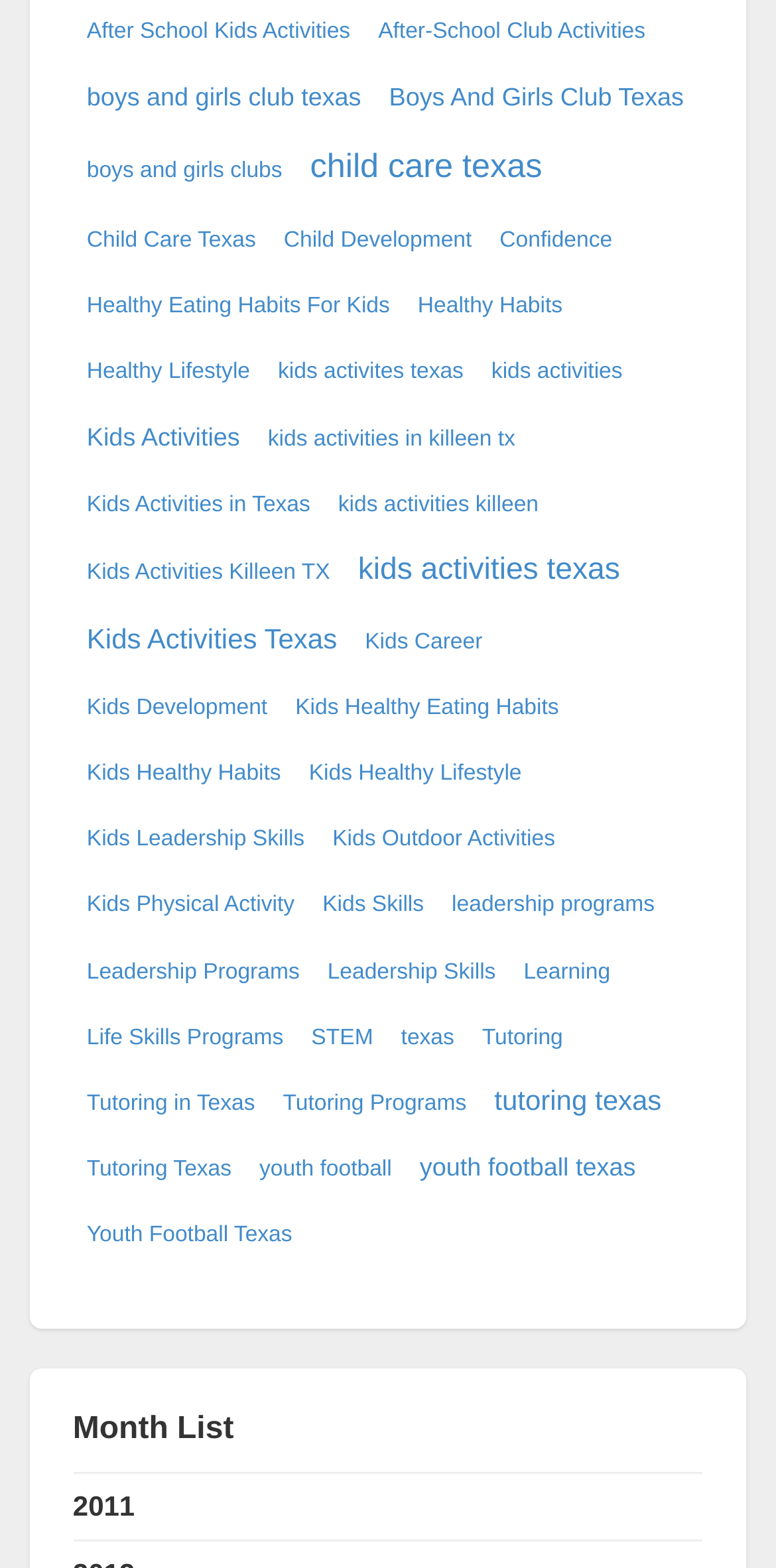Identify the bounding box for the UI element described as: "Tutoring". The coordinates should be four float numbers between 0 and 1, i.e., [left, top, right, bottom].

[0.614, 0.651, 0.733, 0.673]